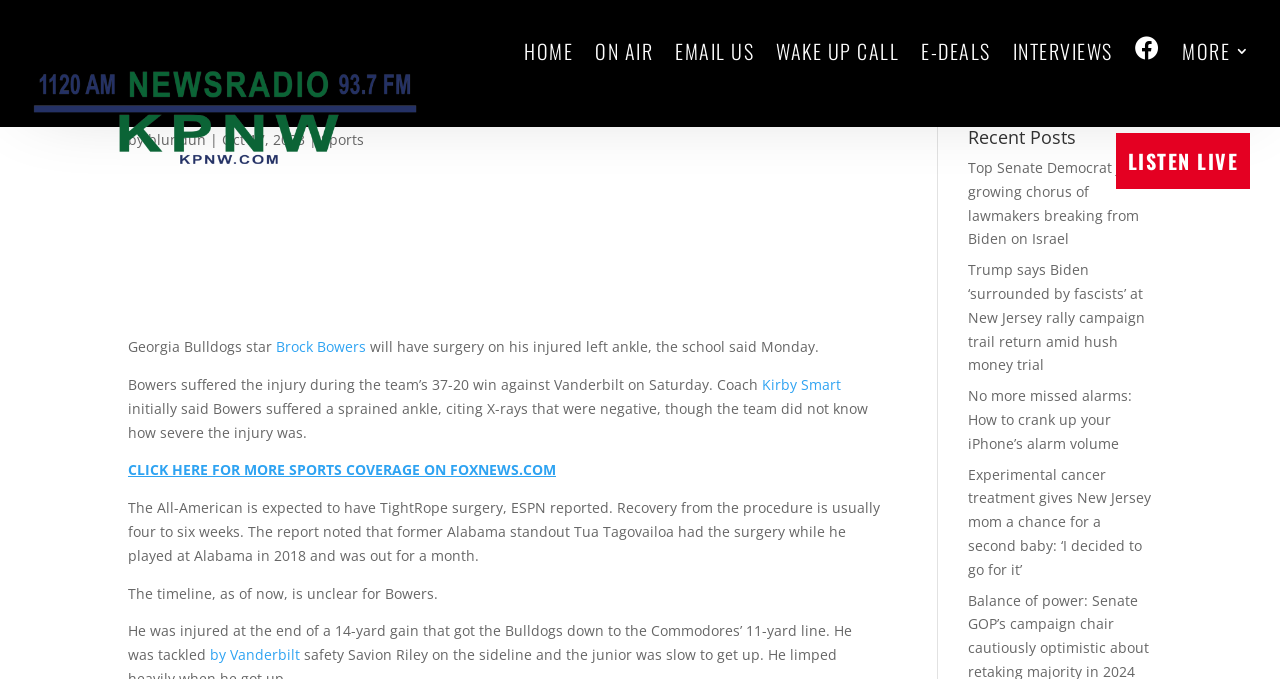Provide the bounding box coordinates of the HTML element described by the text: "E-deals".

[0.72, 0.0, 0.774, 0.15]